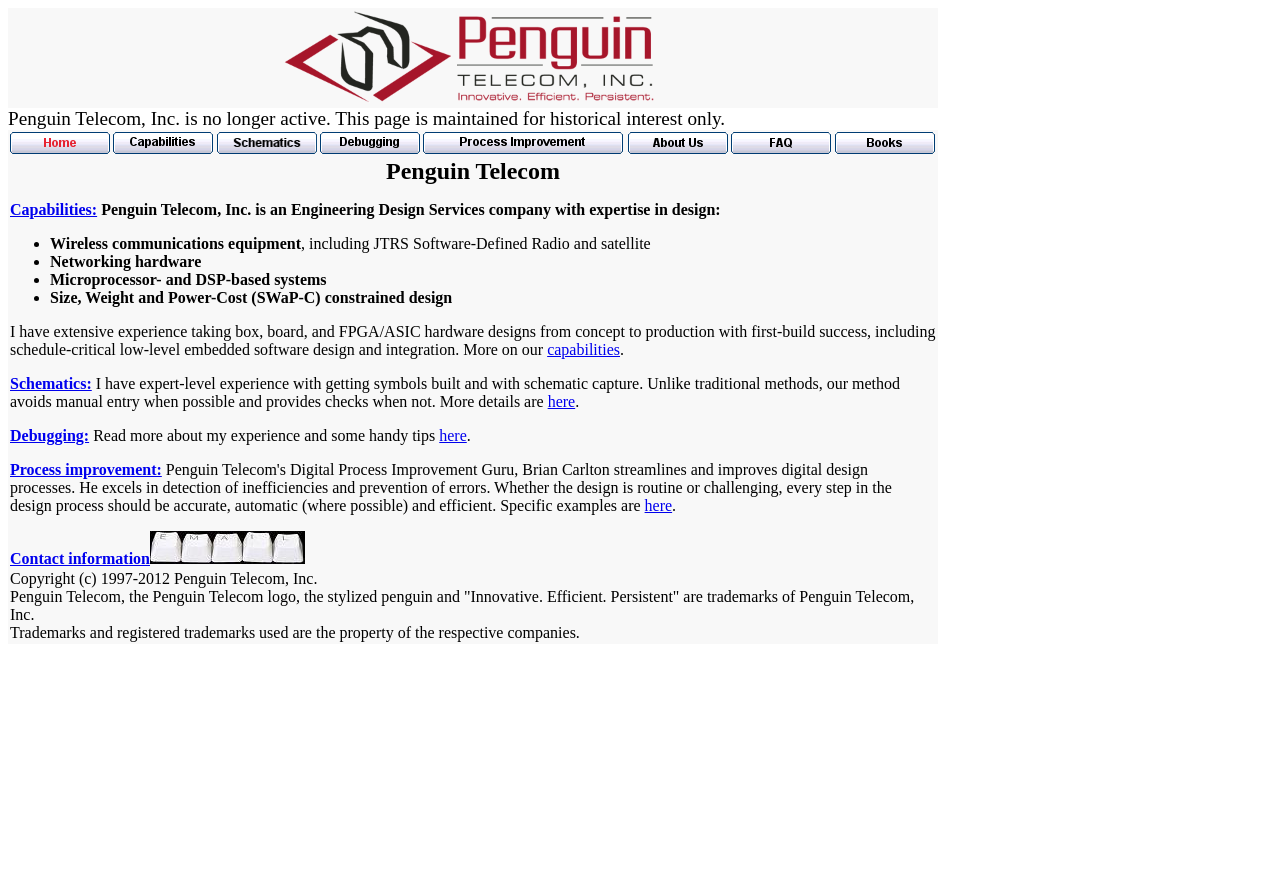Please answer the following question using a single word or phrase: 
What are the capabilities of Penguin Telecom?

Wireless communications equipment, etc.